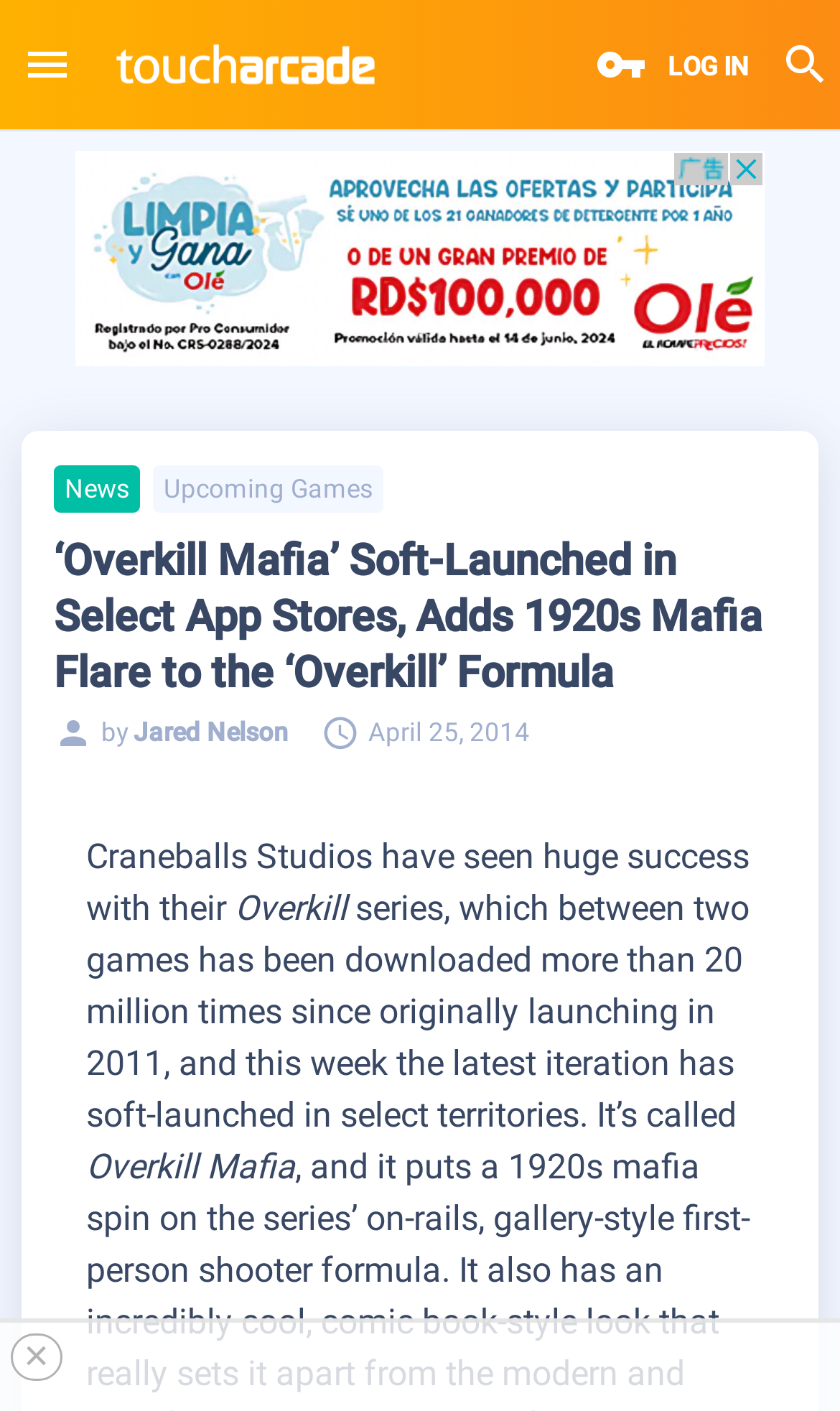Can you find the bounding box coordinates for the element to click on to achieve the instruction: "Check the latest post date"?

[0.382, 0.497, 0.631, 0.543]